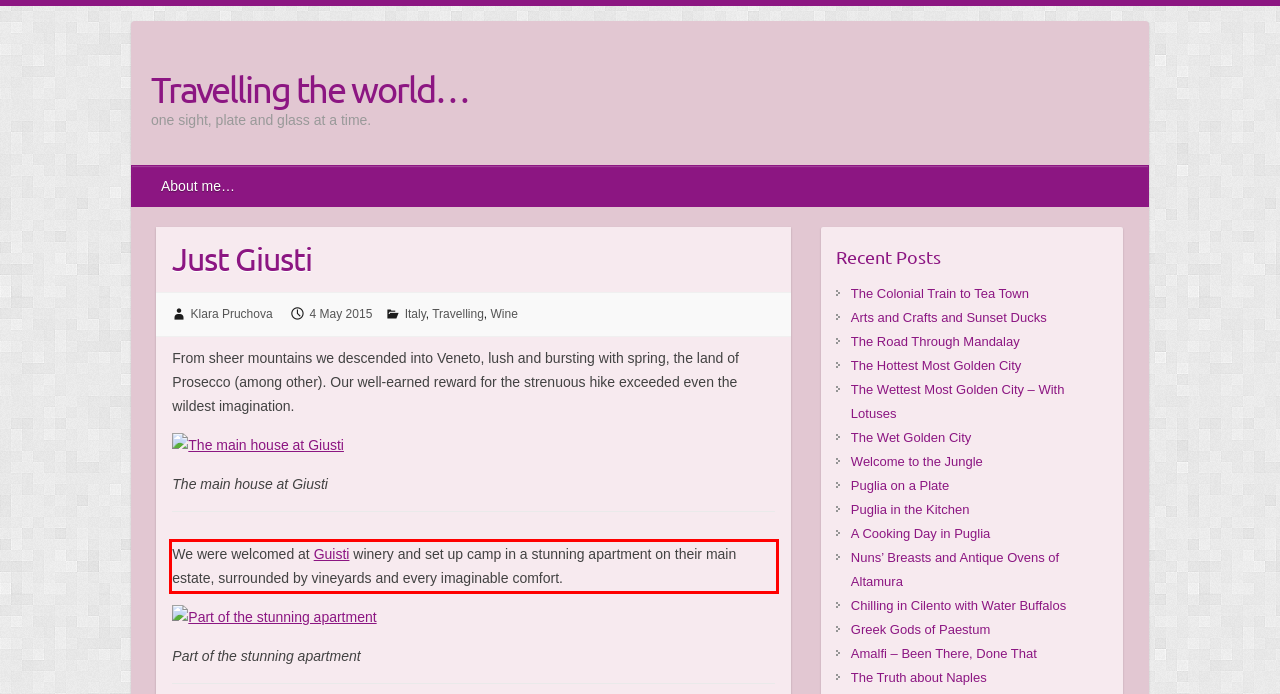Please examine the webpage screenshot and extract the text within the red bounding box using OCR.

We were welcomed at Guisti winery and set up camp in a stunning apartment on their main estate, surrounded by vineyards and every imaginable comfort.